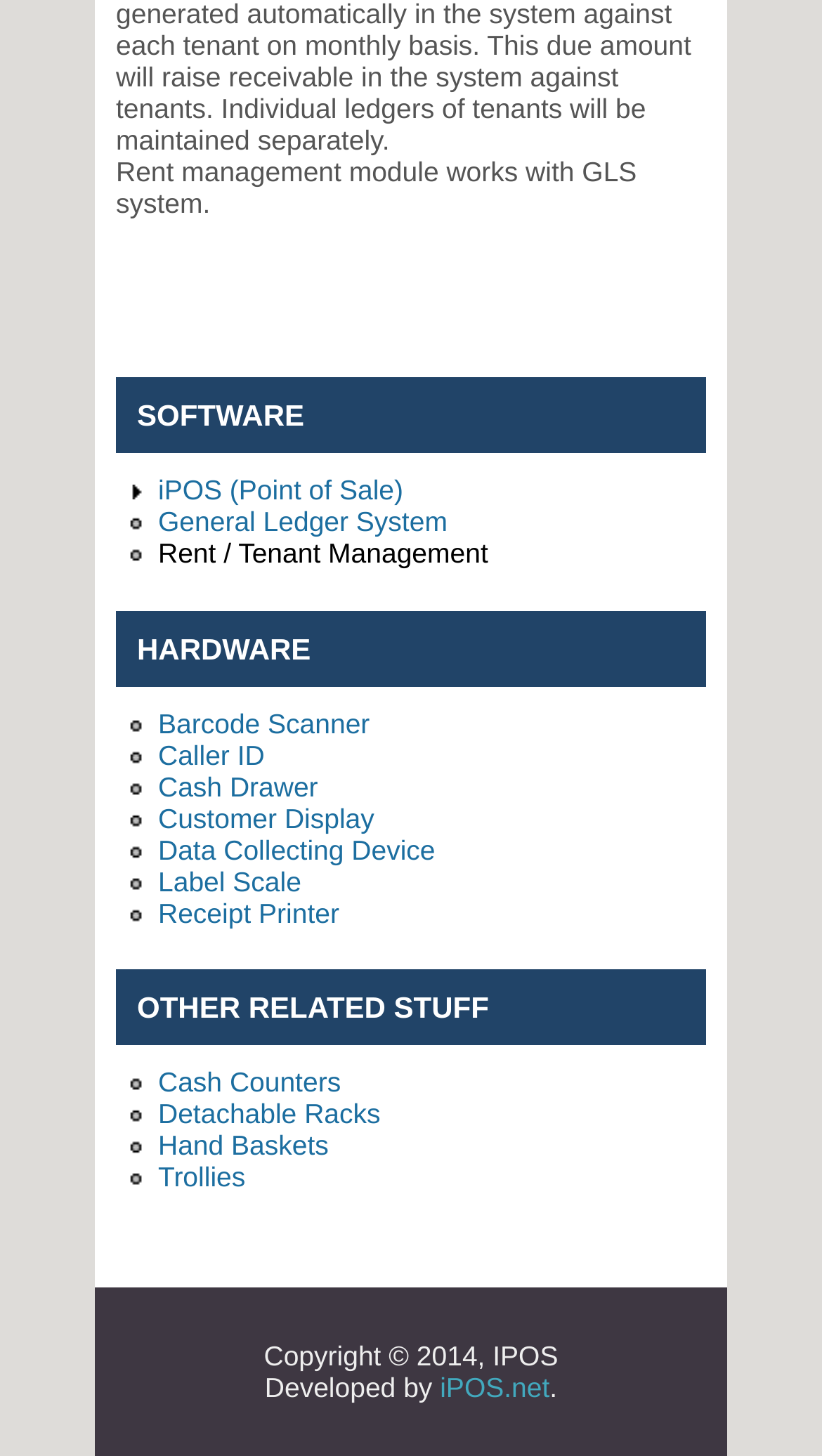Can you provide the bounding box coordinates for the element that should be clicked to implement the instruction: "View General Ledger System"?

[0.192, 0.348, 0.544, 0.37]